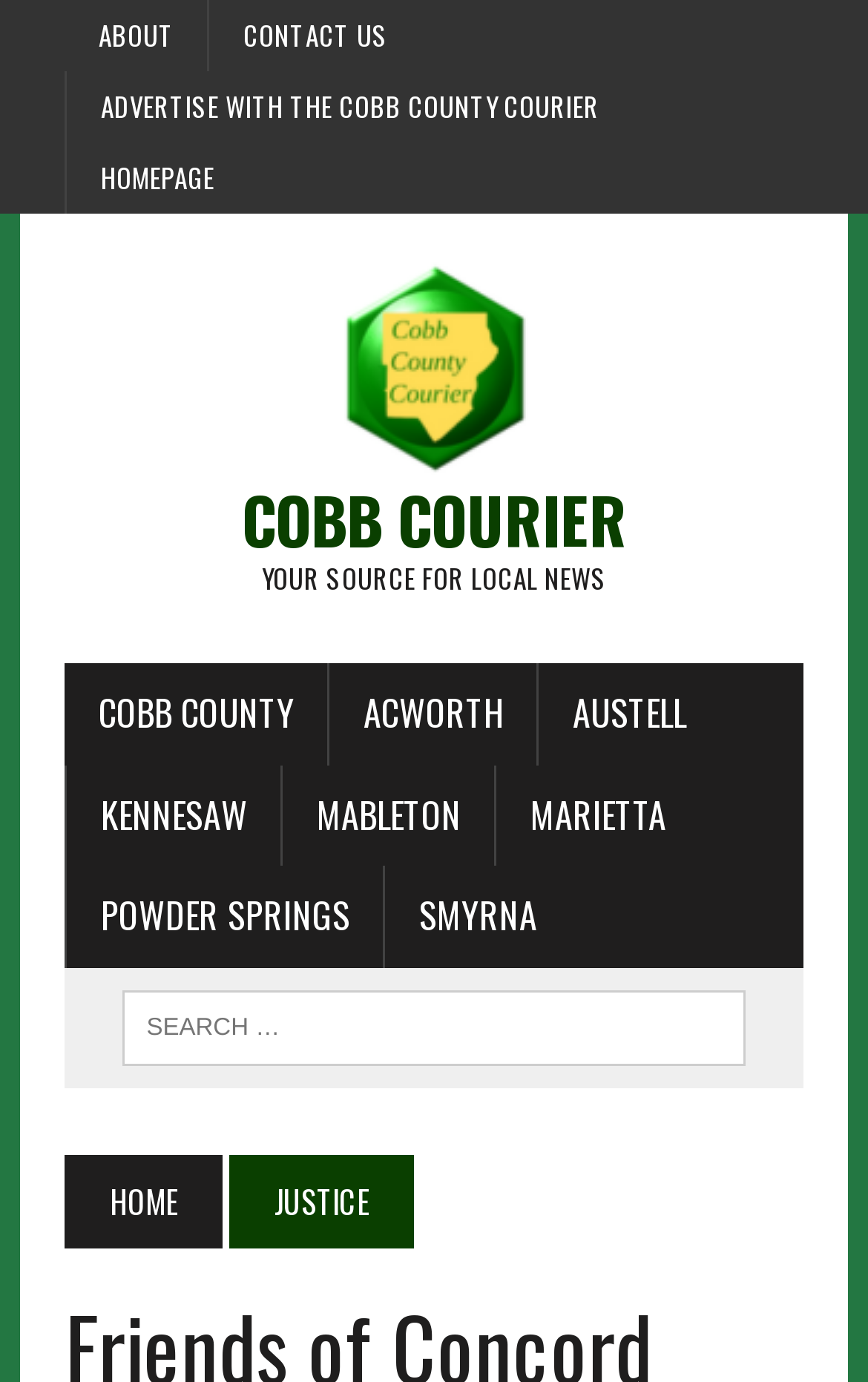Select the bounding box coordinates of the element I need to click to carry out the following instruction: "read local news in Cobb County".

[0.075, 0.48, 0.378, 0.553]